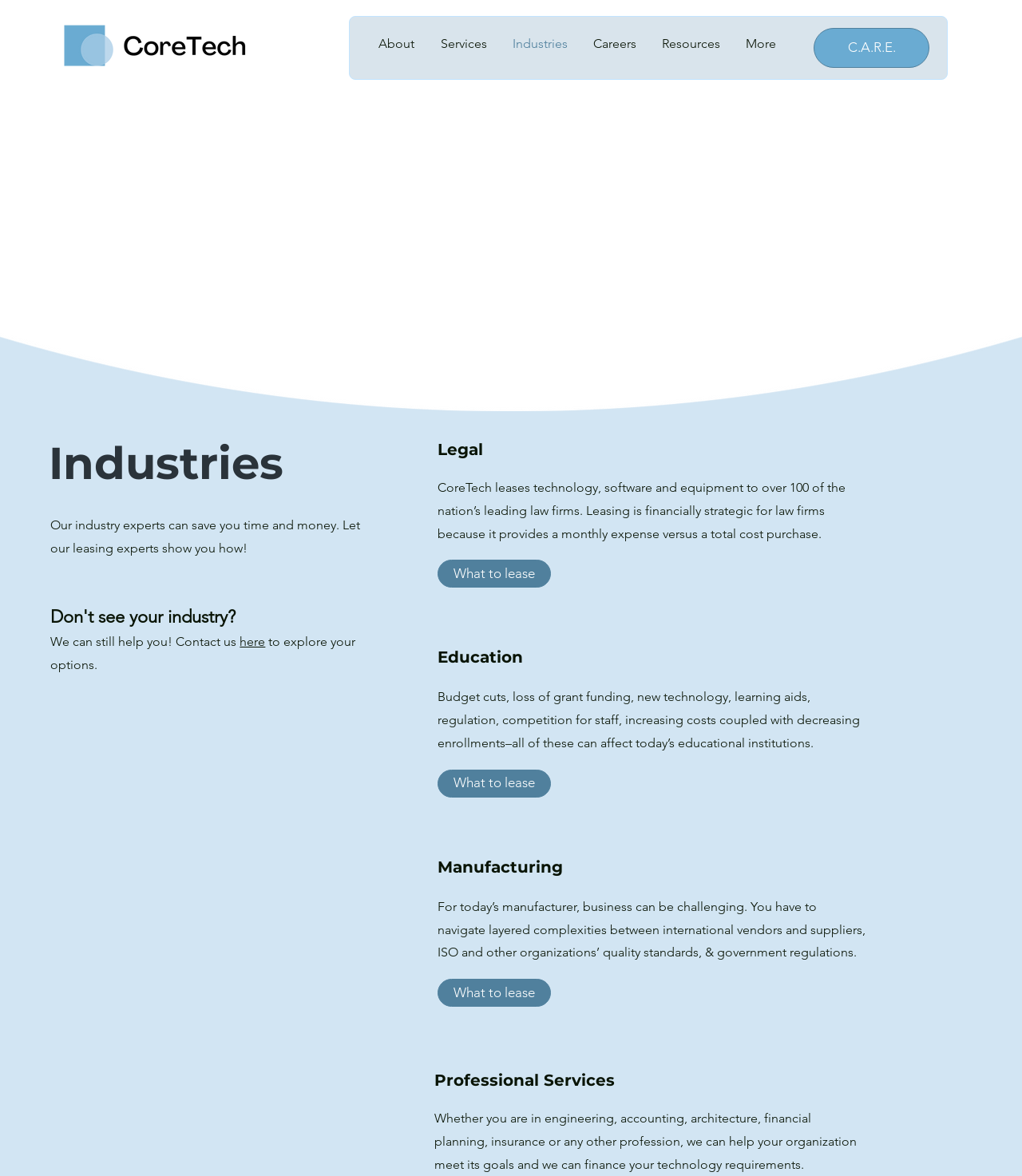Please respond to the question using a single word or phrase:
How many industries are listed?

4